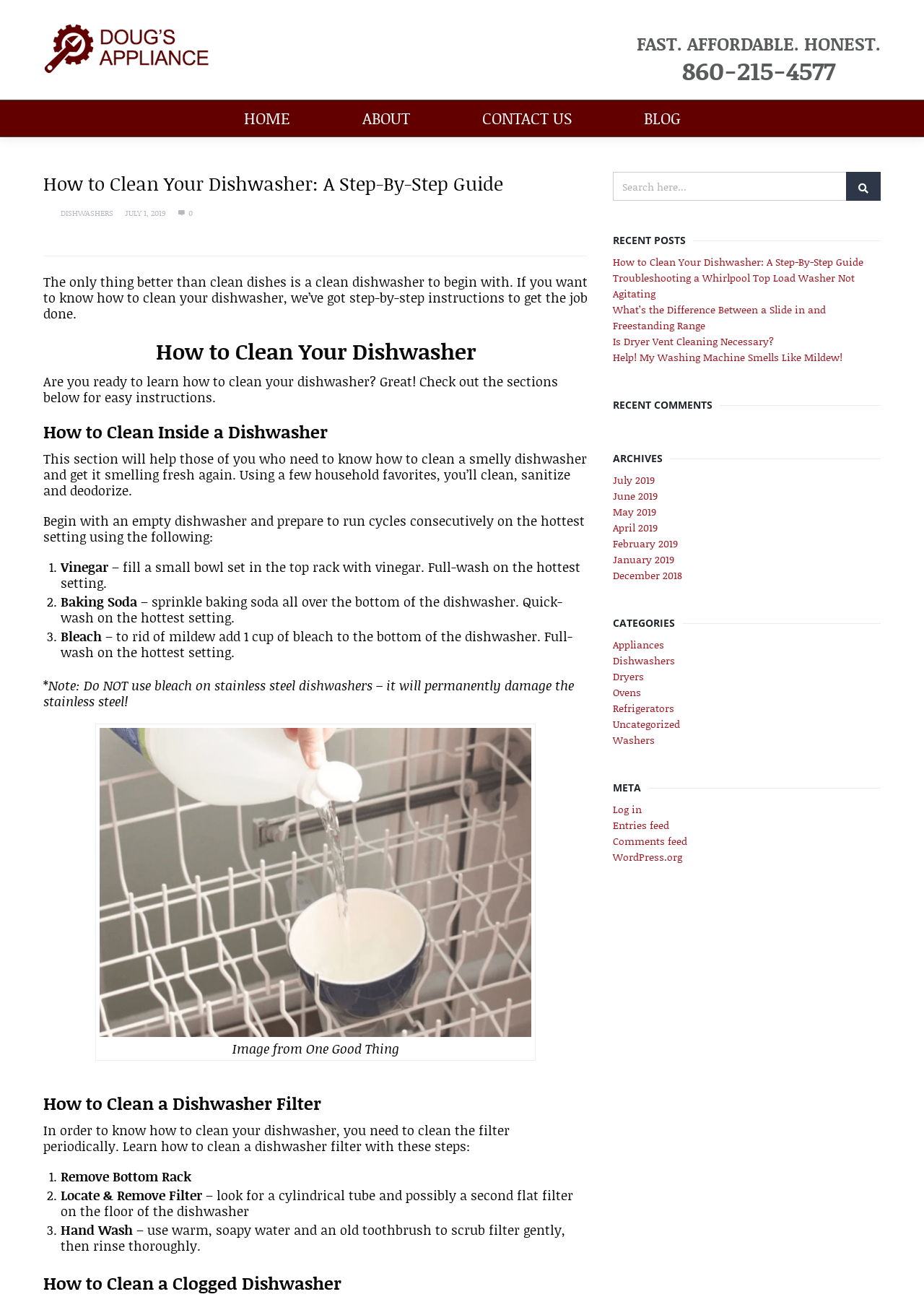Please pinpoint the bounding box coordinates for the region I should click to adhere to this instruction: "Search for games".

None